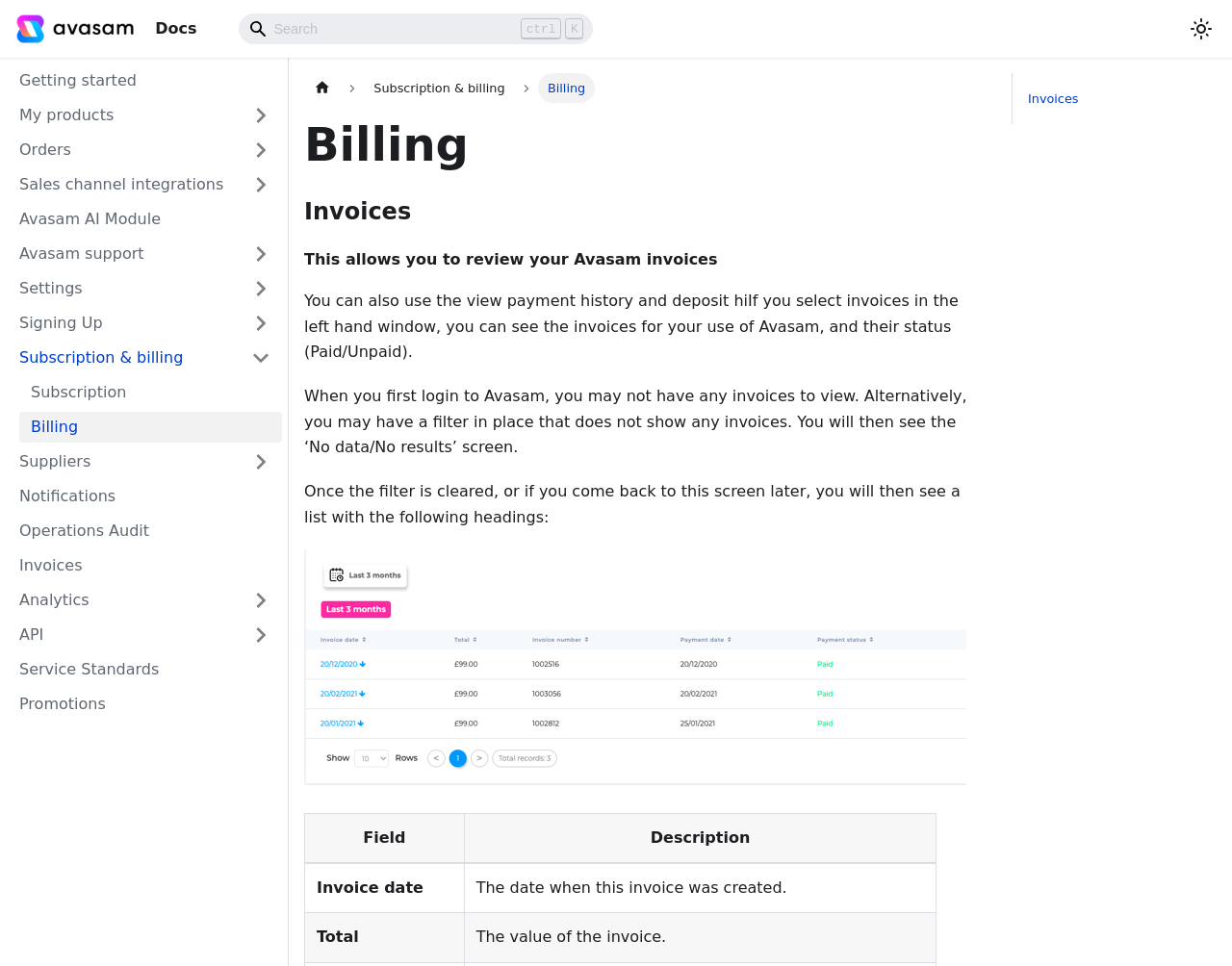Look at the image and write a detailed answer to the question: 
What are the headings of the list on the 'Invoices' page?

I looked at the screenshot on the page which shows a list with headings 'Invoice date' and 'Total', and understood that these are the headings of the list on the 'Invoices' page.